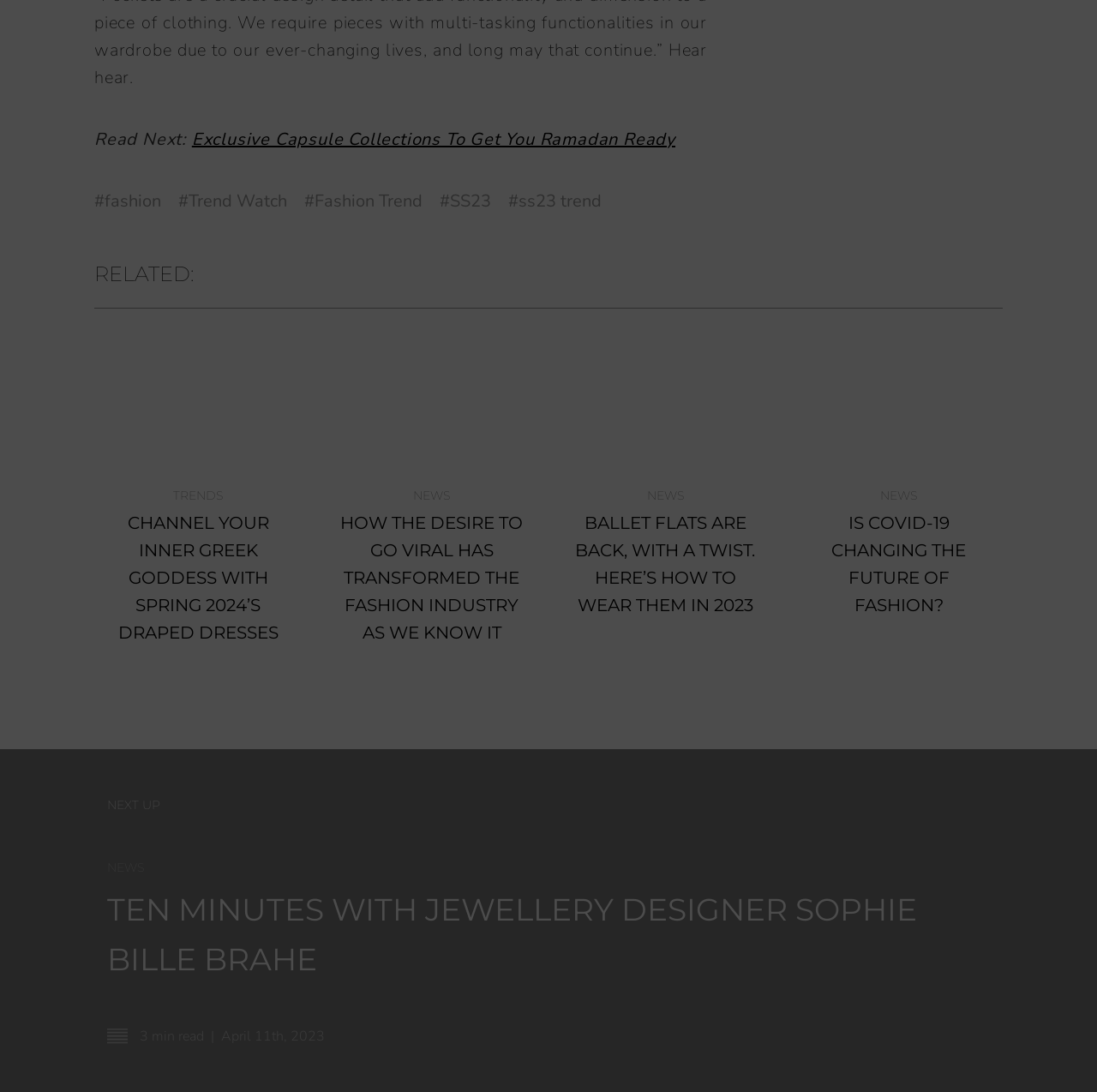What is the category of the article with the title 'HOW THE DESIRE TO GO VIRAL HAS TRANSFORMED THE FASHION INDUSTRY AS WE KNOW IT'?
Could you give a comprehensive explanation in response to this question?

The article with the title 'HOW THE DESIRE TO GO VIRAL HAS TRANSFORMED THE FASHION INDUSTRY AS WE KNOW IT' is categorized under 'NEWS' because it is listed under the 'NEWS' heading in the webpage.